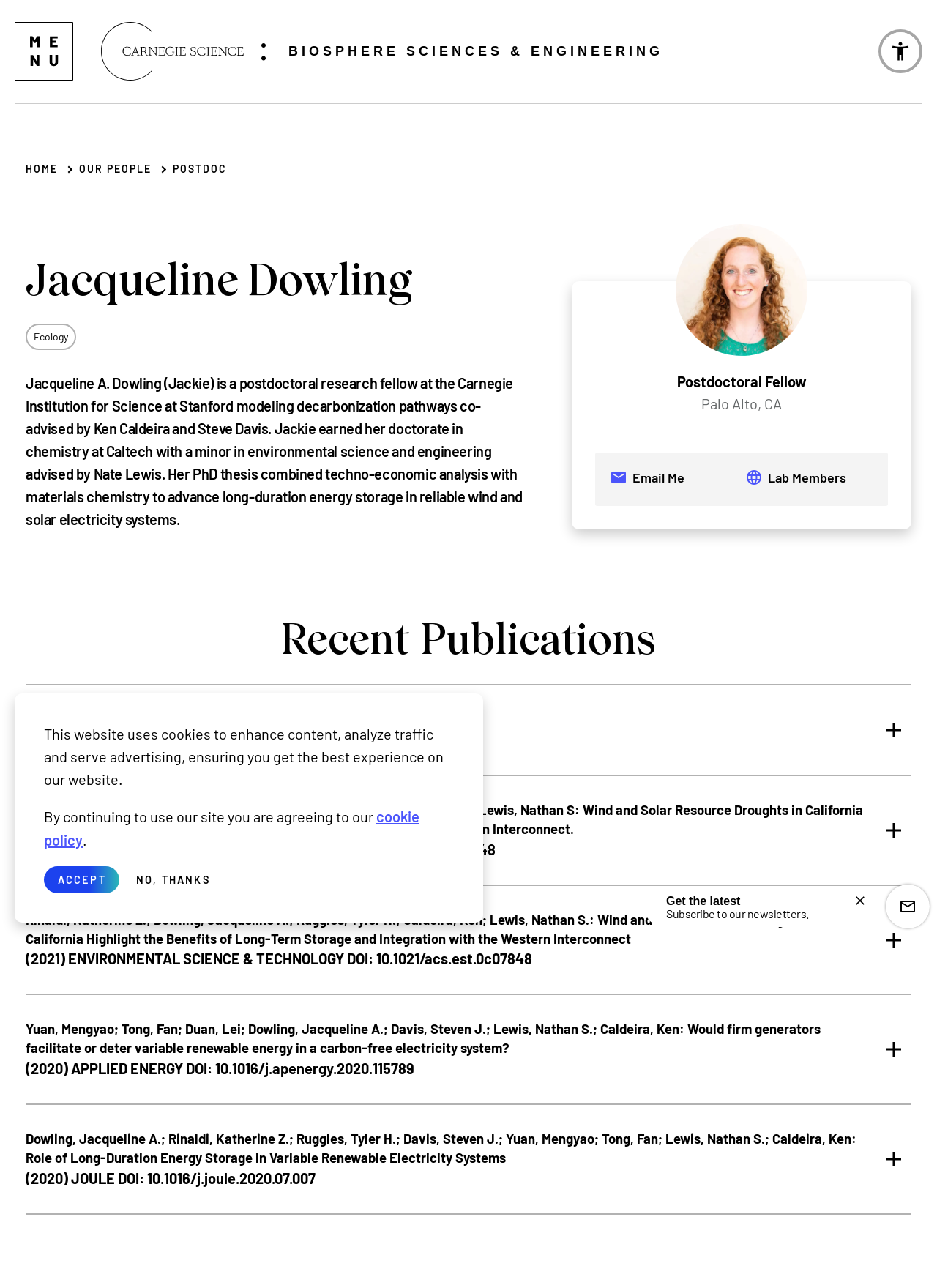Find and provide the bounding box coordinates for the UI element described with: "Palo Alto, CA".

[0.748, 0.306, 0.834, 0.32]